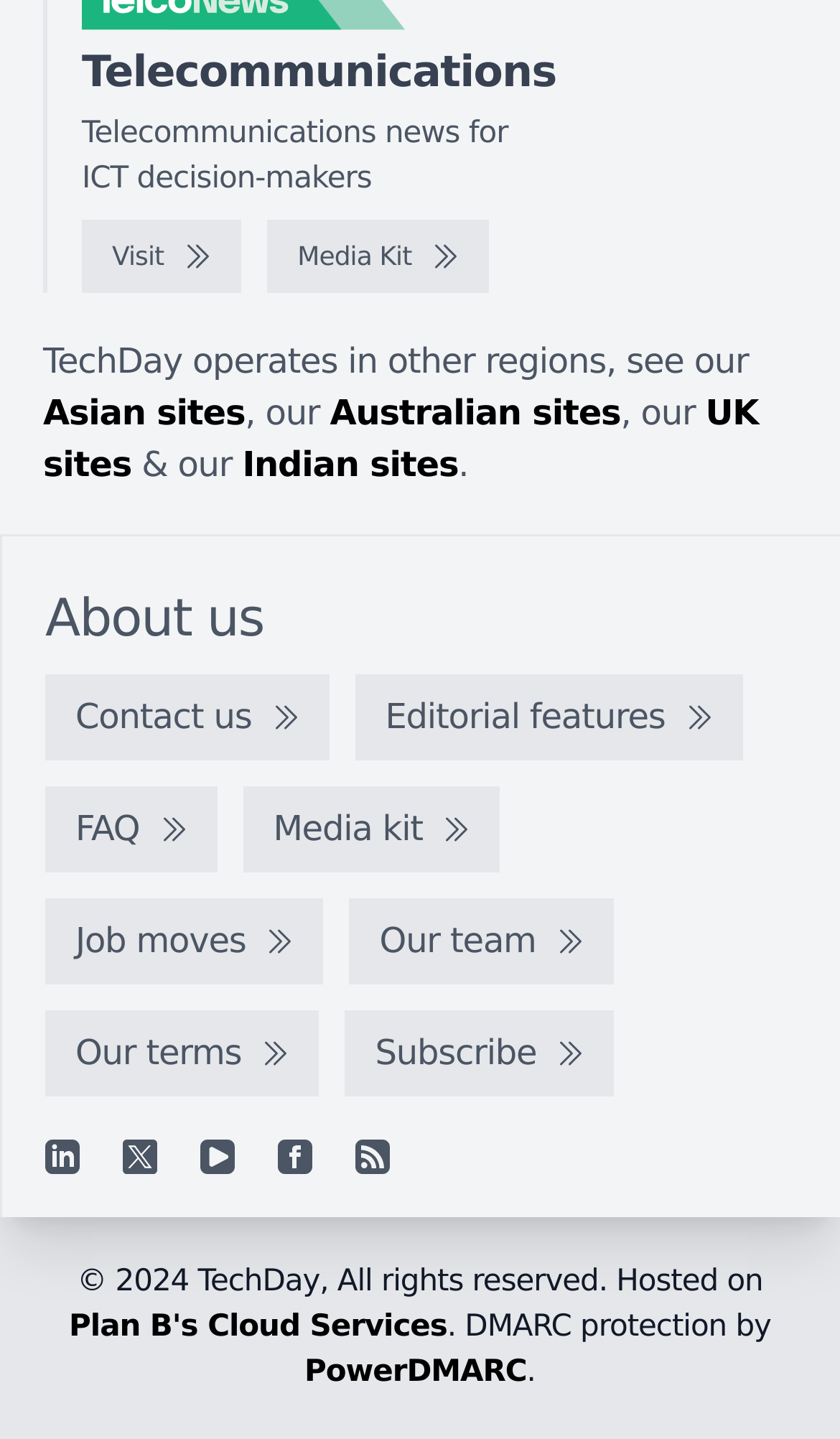Please locate the bounding box coordinates of the element that needs to be clicked to achieve the following instruction: "Select 'Animals' category". The coordinates should be four float numbers between 0 and 1, i.e., [left, top, right, bottom].

None